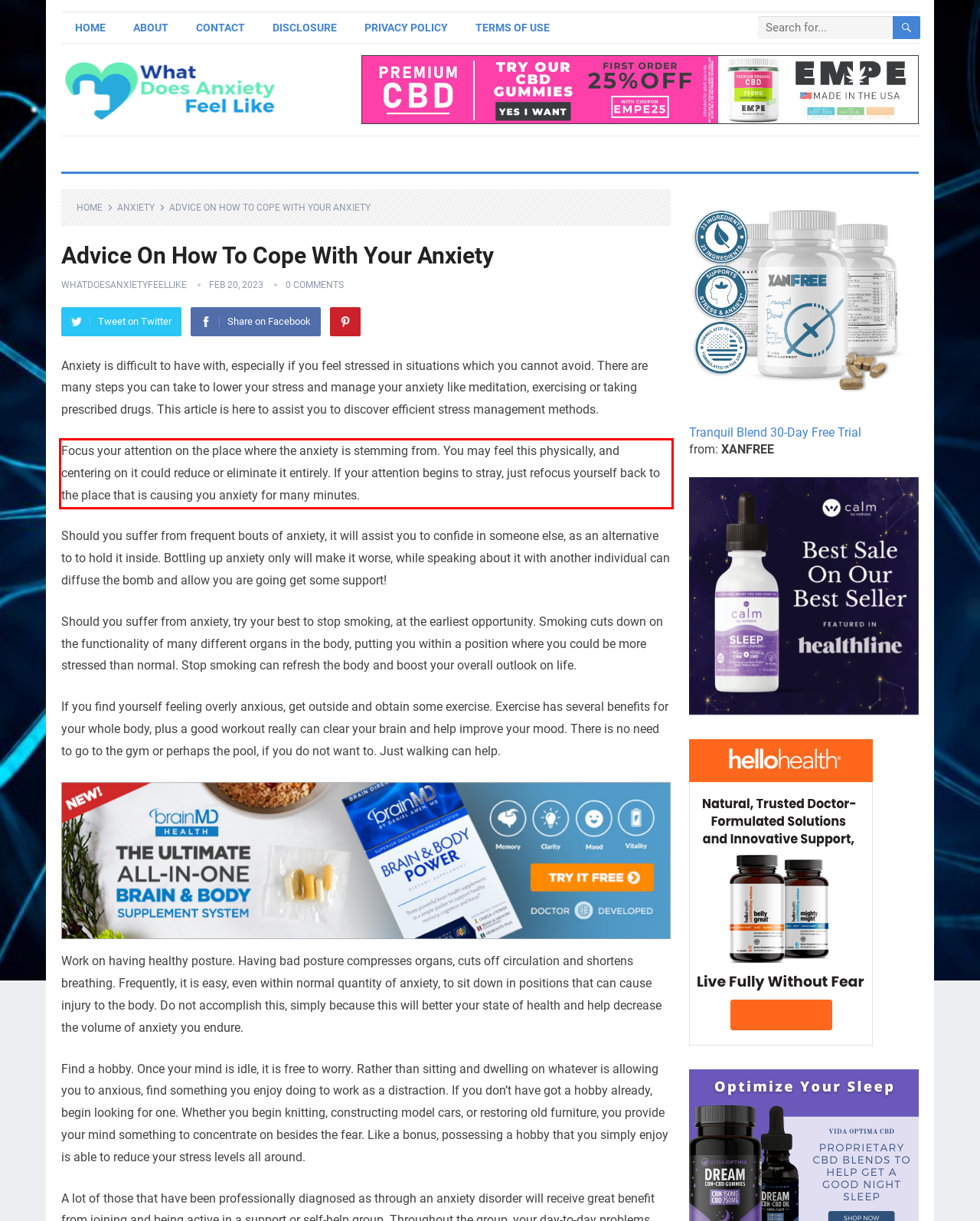In the screenshot of the webpage, find the red bounding box and perform OCR to obtain the text content restricted within this red bounding box.

Focus your attention on the place where the anxiety is stemming from. You may feel this physically, and centering on it could reduce or eliminate it entirely. If your attention begins to stray, just refocus yourself back to the place that is causing you anxiety for many minutes.